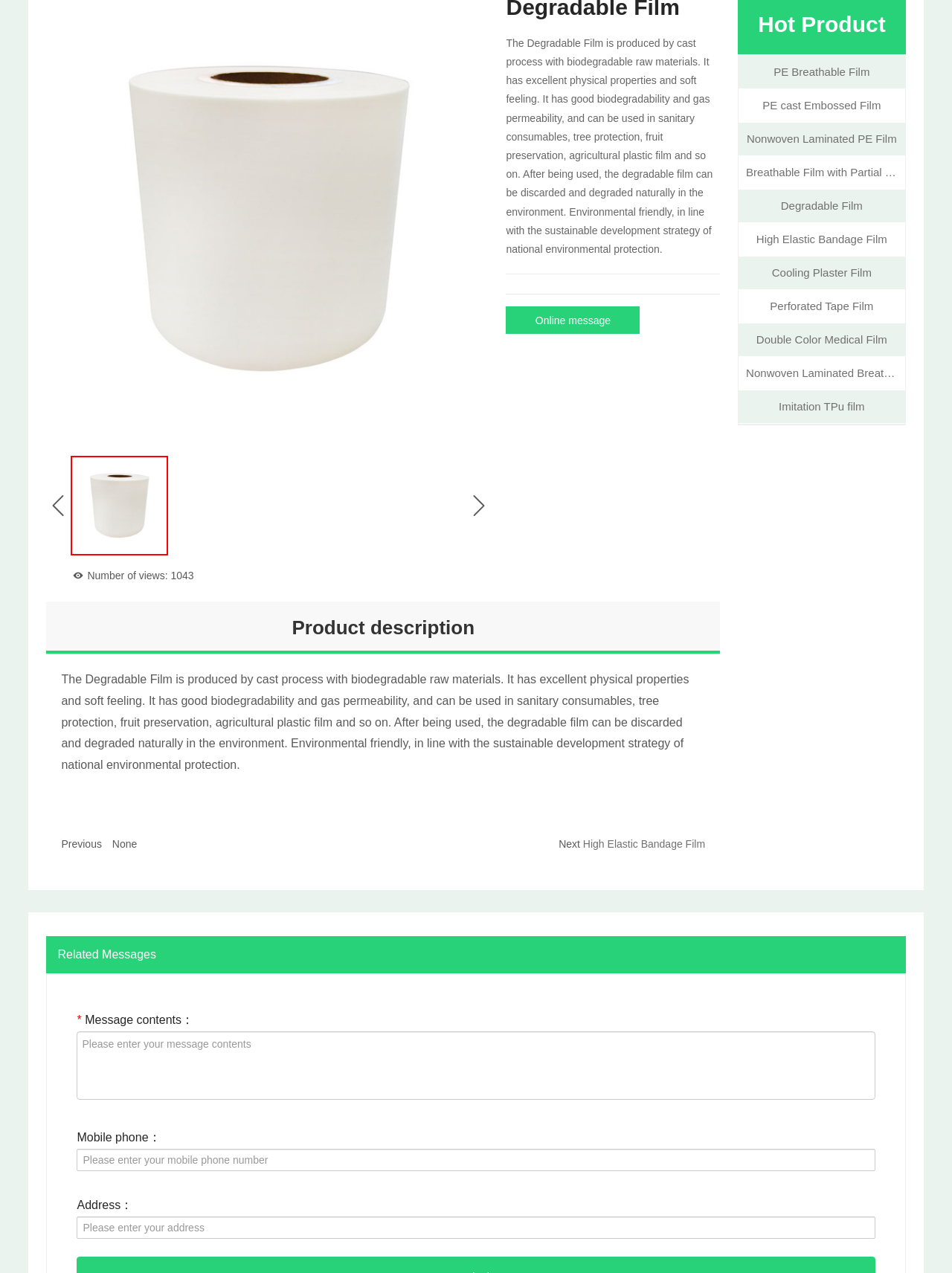Identify the bounding box for the UI element that is described as follows: "PE Breathable Film".

[0.784, 0.05, 0.943, 0.064]